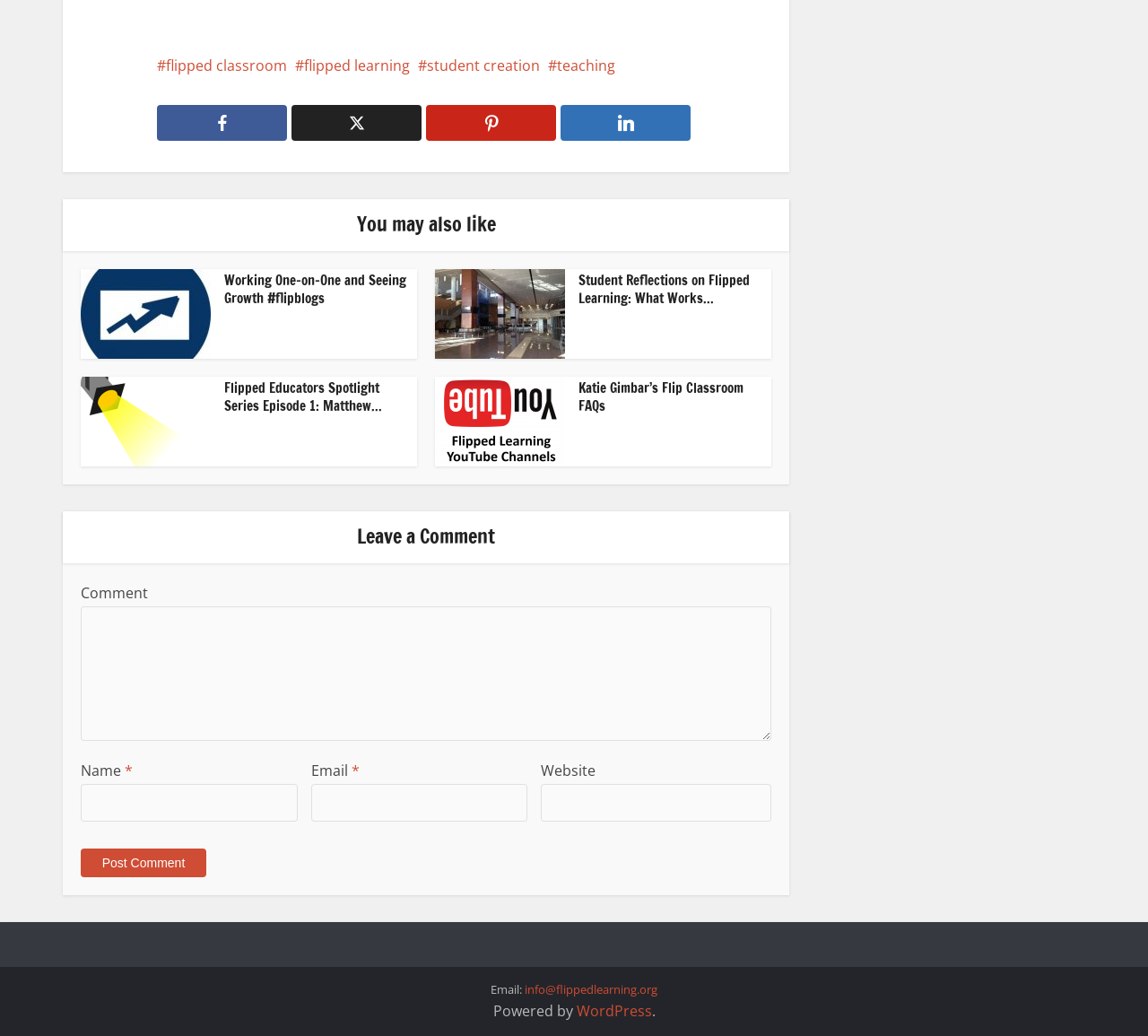Provide a one-word or short-phrase response to the question:
What is the topic of the first article?

Working One-on-One and Seeing Growth